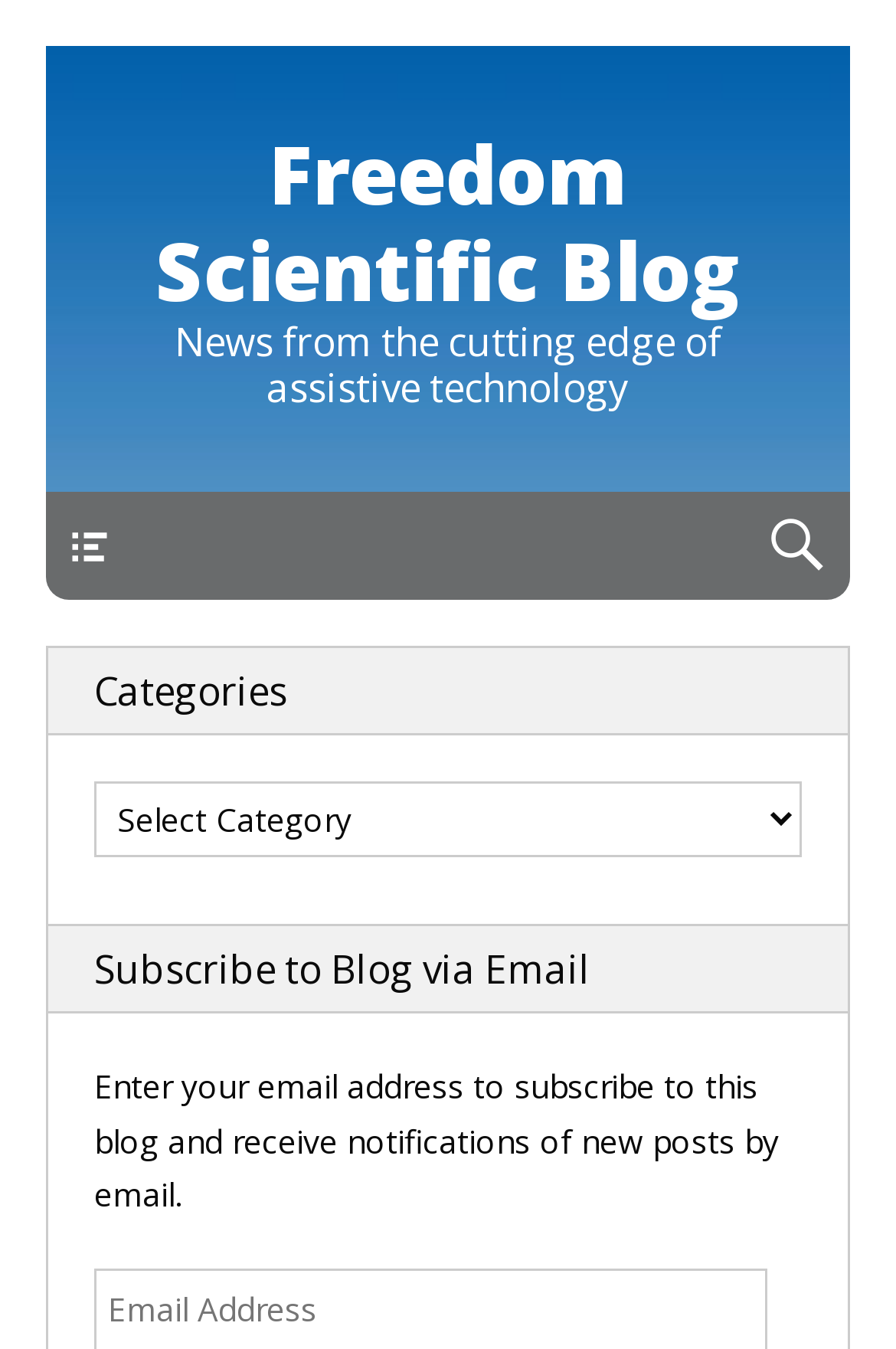Provide a short, one-word or phrase answer to the question below:
What type of technology is the blog focused on?

Assistive technology